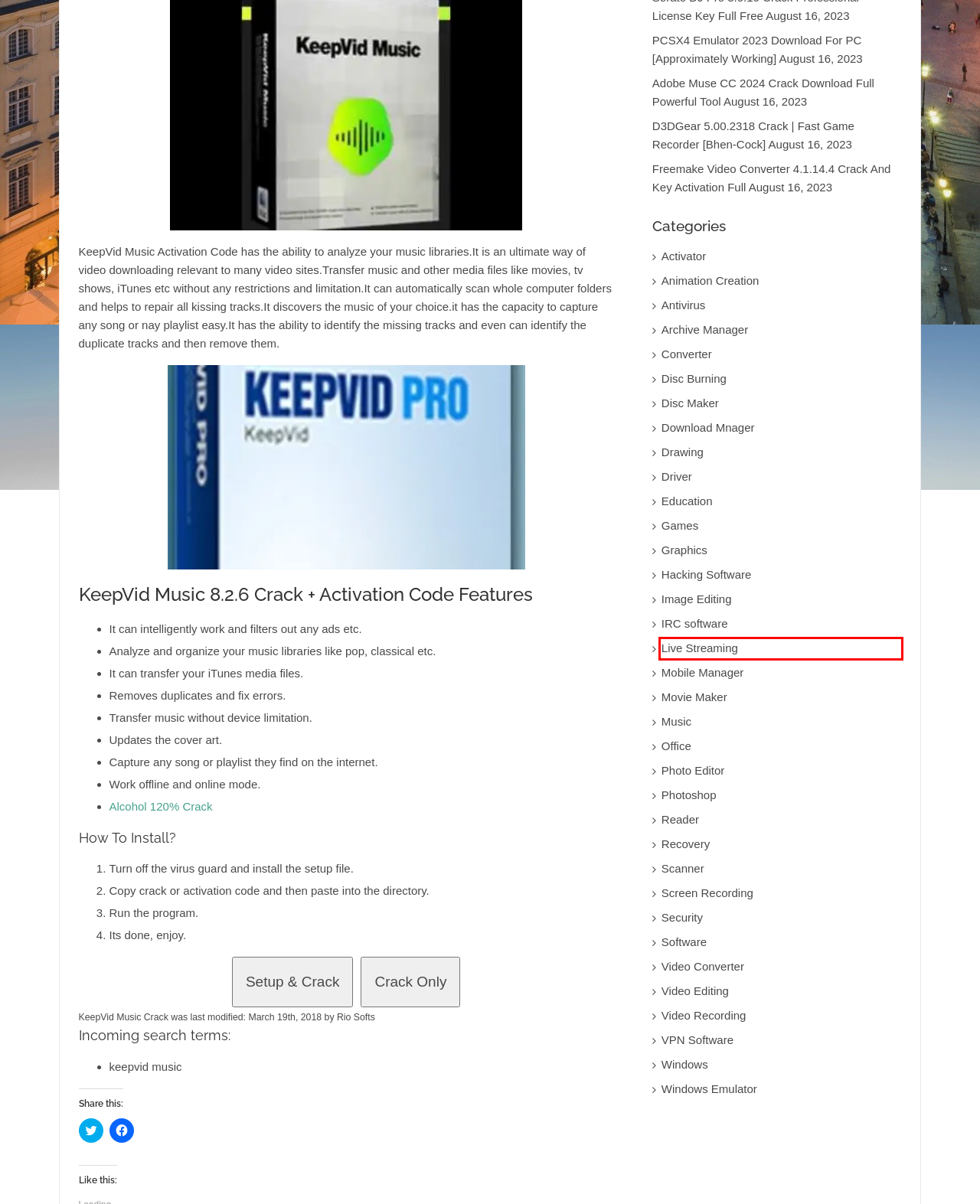With the provided screenshot showing a webpage and a red bounding box, determine which webpage description best fits the new page that appears after clicking the element inside the red box. Here are the options:
A. Movie Maker Archives - Rio Softs
B. IRC software Archives - Rio Softs
C. Converter Archives - Rio Softs
D. Scanner Archives - Rio Softs
E. Mobile Manager Archives - Rio Softs
F. Disc Burning Archives - Rio Softs
G. Live Streaming Archives - Rio Softs
H. Education Archives - Rio Softs

G